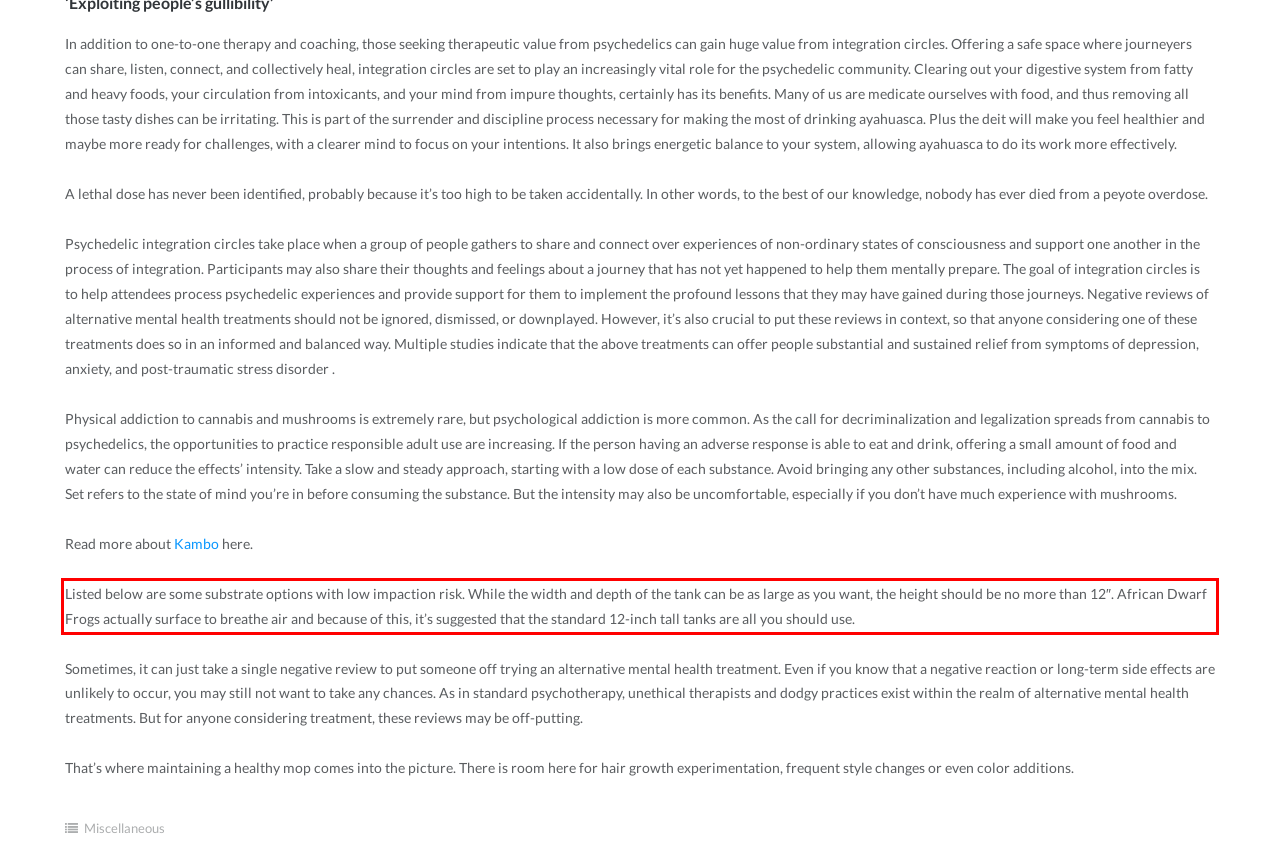Examine the webpage screenshot and use OCR to recognize and output the text within the red bounding box.

Listed below are some substrate options with low impaction risk. While the width and depth of the tank can be as large as you want, the height should be no more than 12″. African Dwarf Frogs actually surface to breathe air and because of this, it’s suggested that the standard 12-inch tall tanks are all you should use.